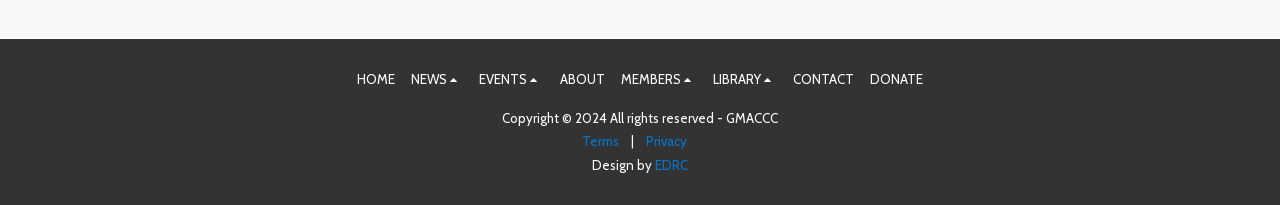Please provide the bounding box coordinates for the element that needs to be clicked to perform the following instruction: "go to home page". The coordinates should be given as four float numbers between 0 and 1, i.e., [left, top, right, bottom].

[0.279, 0.335, 0.309, 0.433]